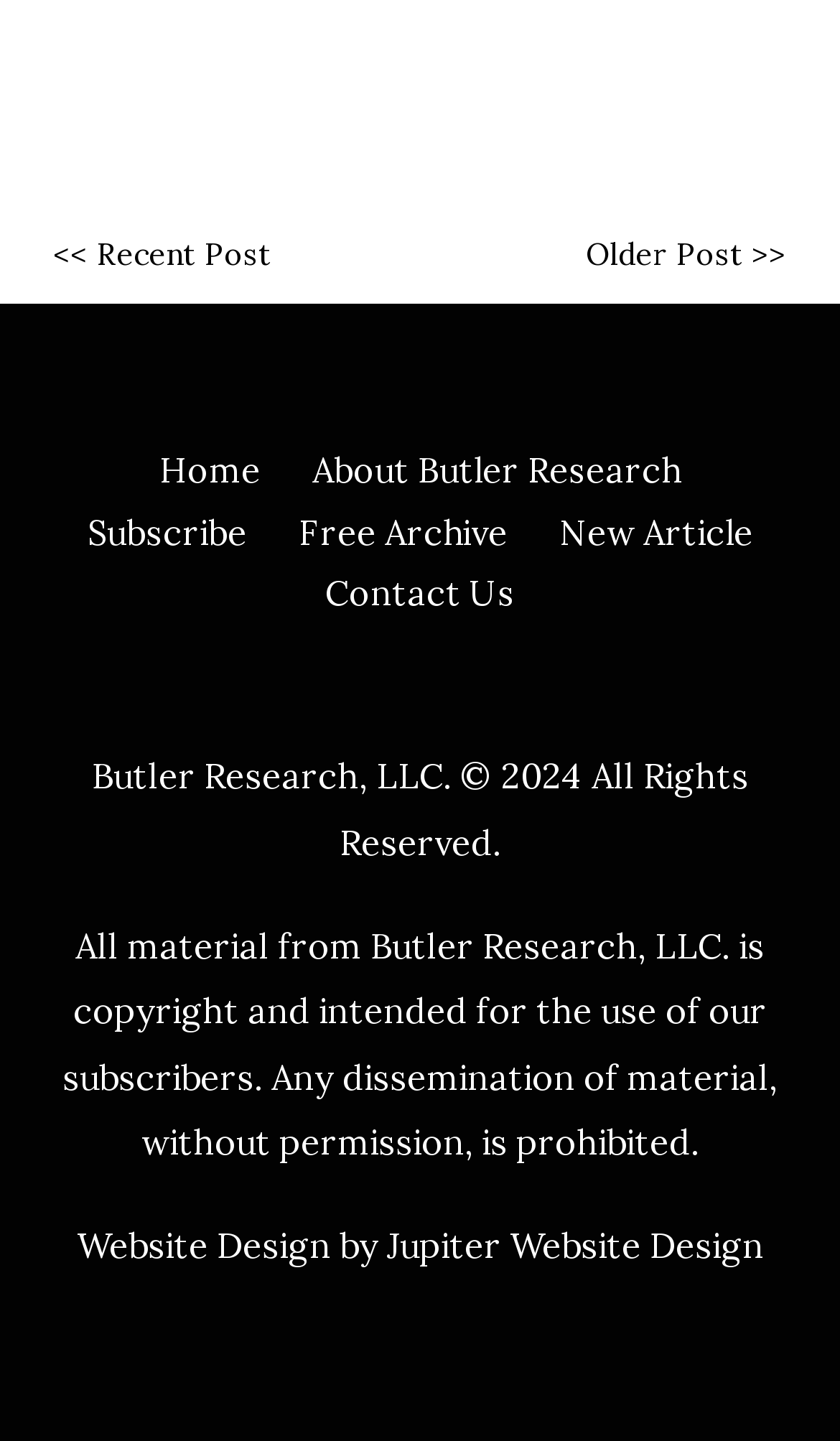Can you find the bounding box coordinates of the area I should click to execute the following instruction: "view free archive"?

[0.355, 0.354, 0.604, 0.384]